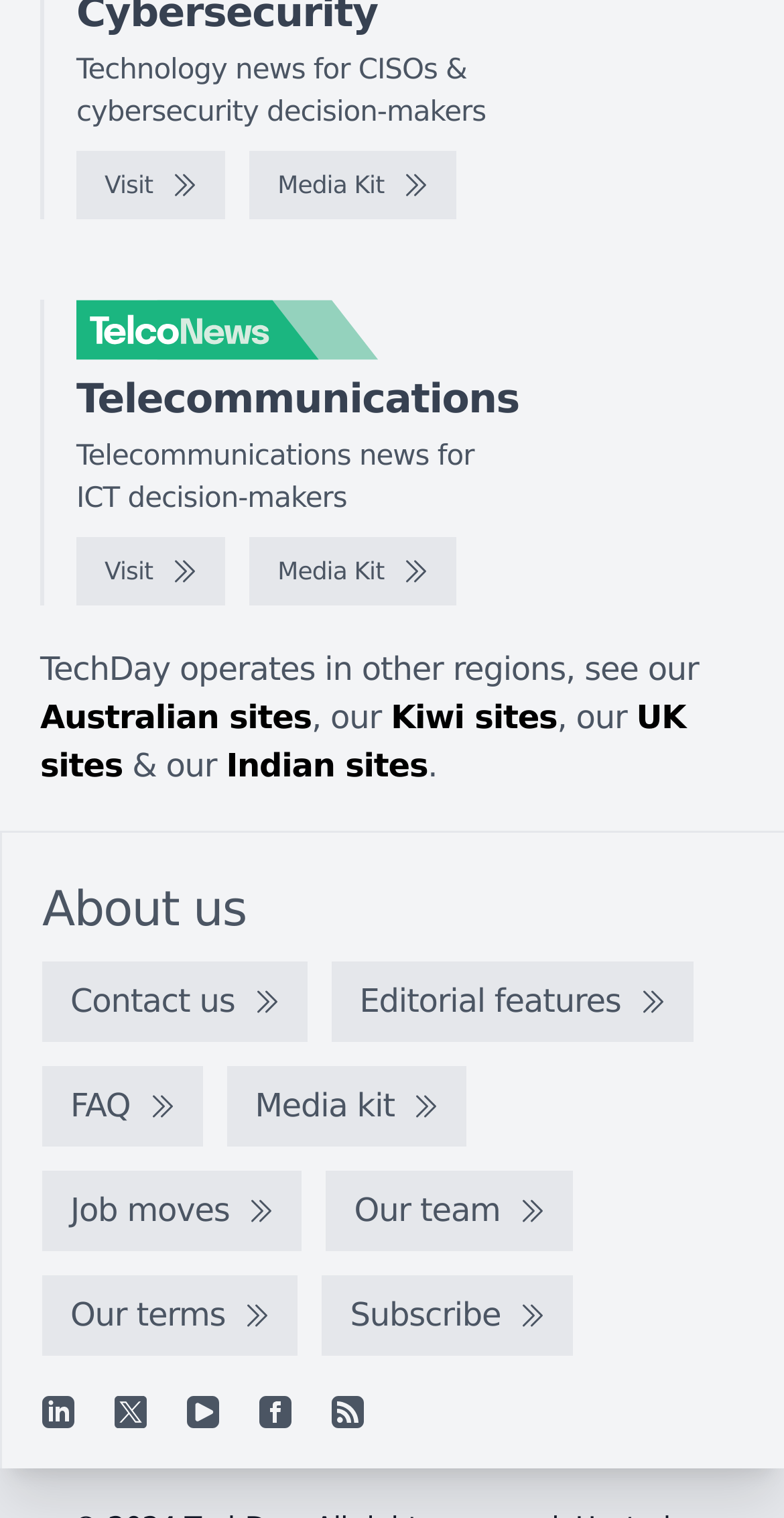Can you determine the bounding box coordinates of the area that needs to be clicked to fulfill the following instruction: "View the Media Kit"?

[0.318, 0.099, 0.582, 0.144]